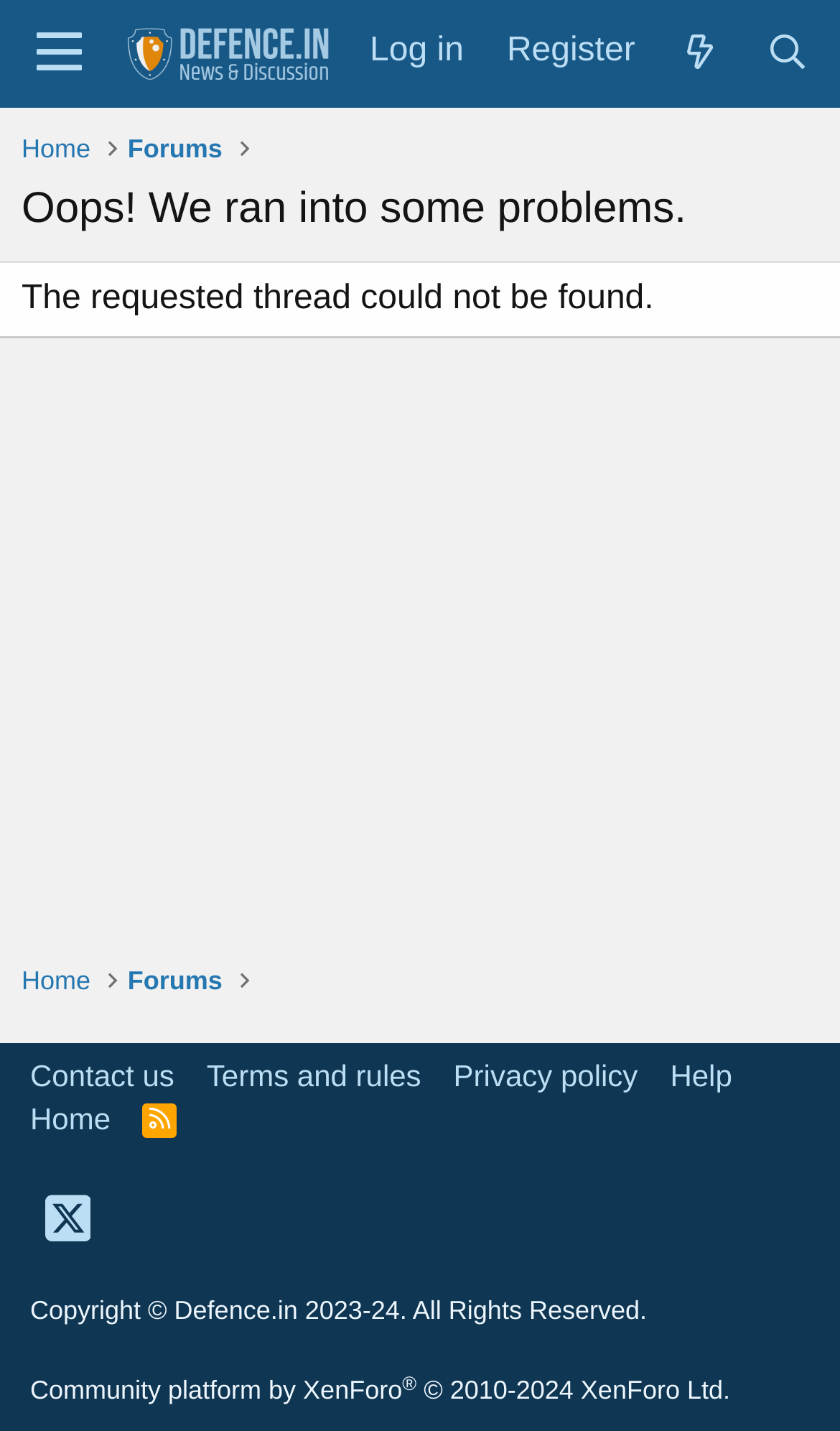Please provide a one-word or short phrase answer to the question:
What is the position of the 'Menu' button?

Top left